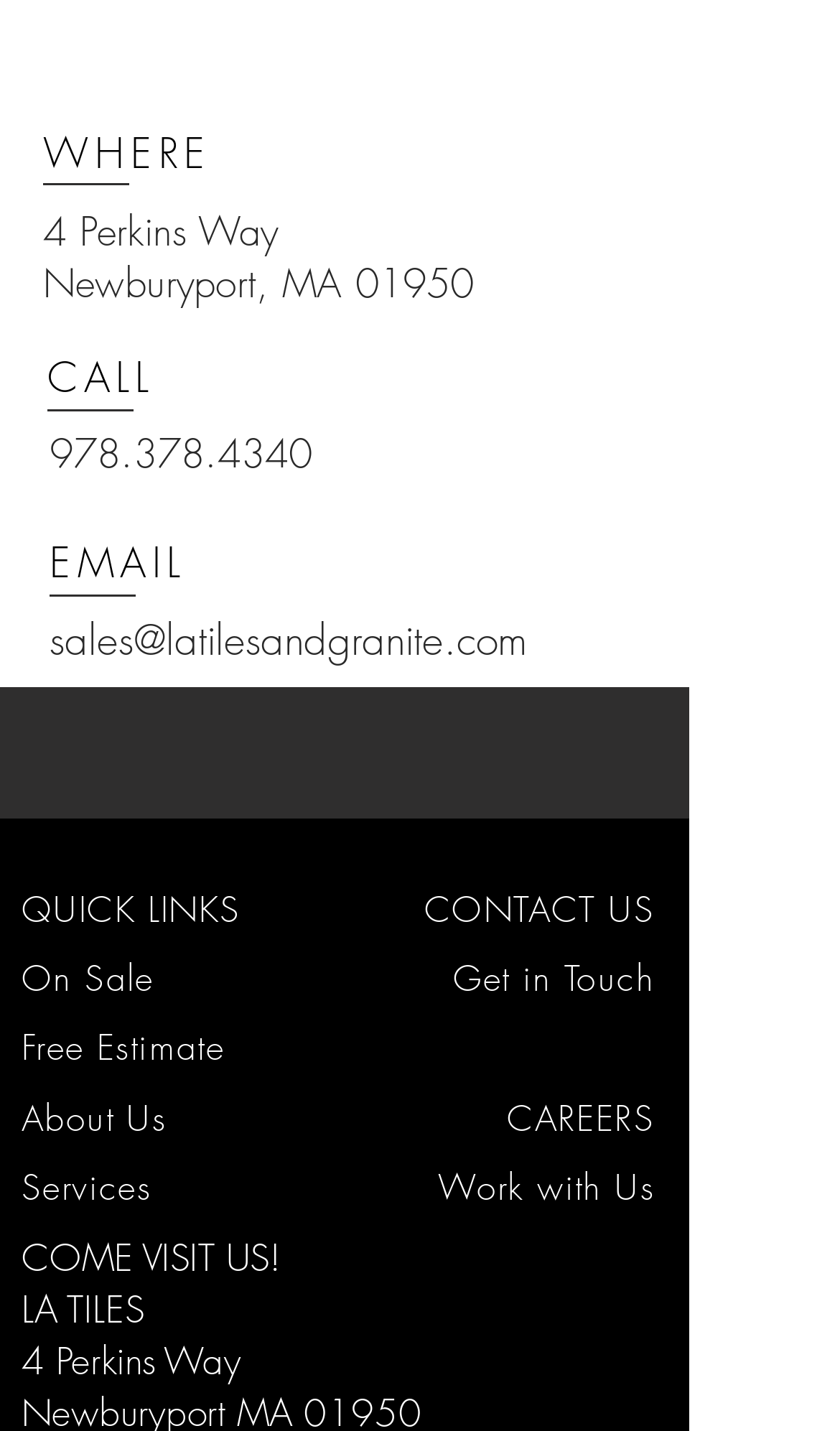Identify the bounding box for the described UI element: "On Sale".

[0.026, 0.667, 0.184, 0.7]